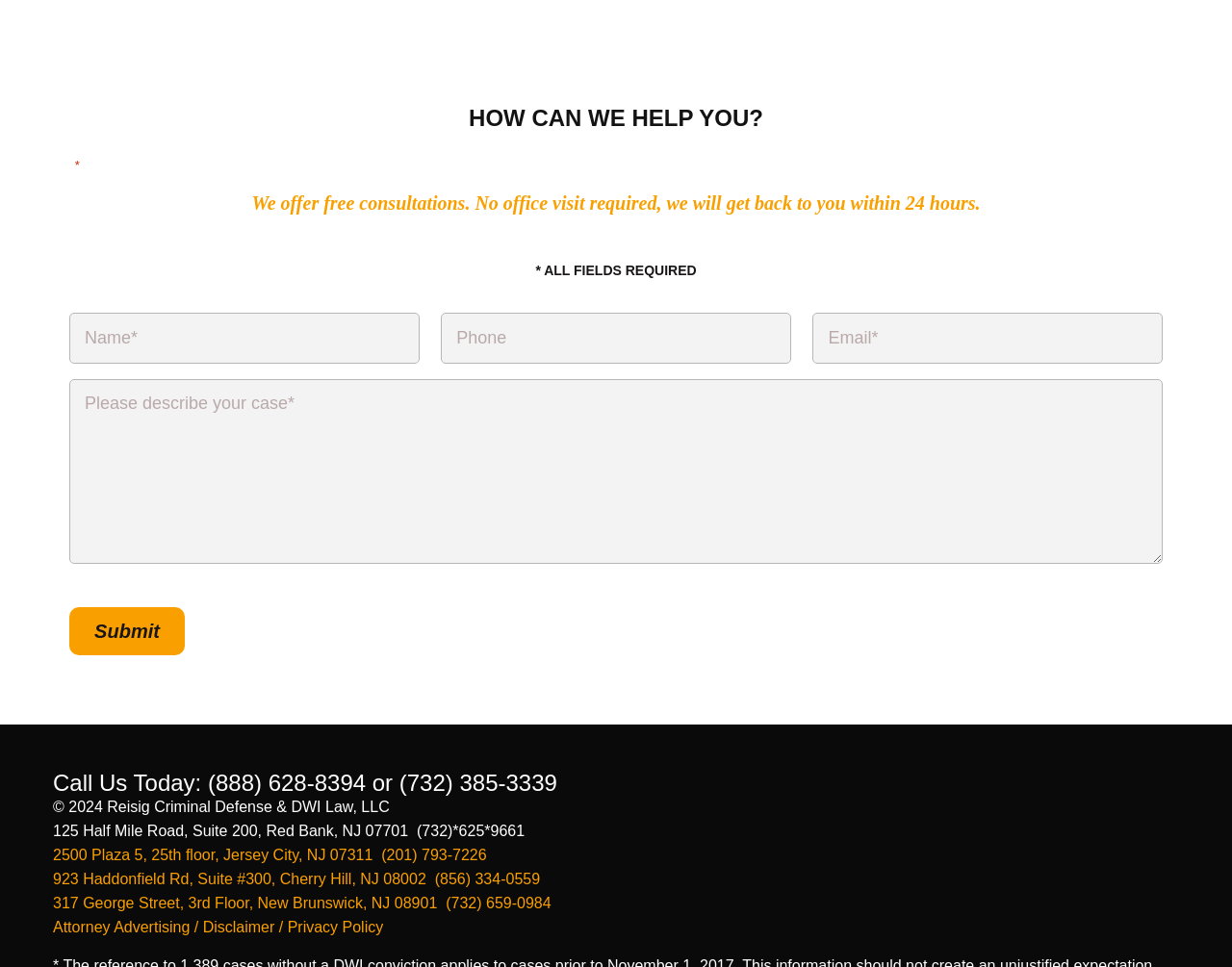What is the purpose of this webpage?
Using the picture, provide a one-word or short phrase answer.

To get help from a law firm